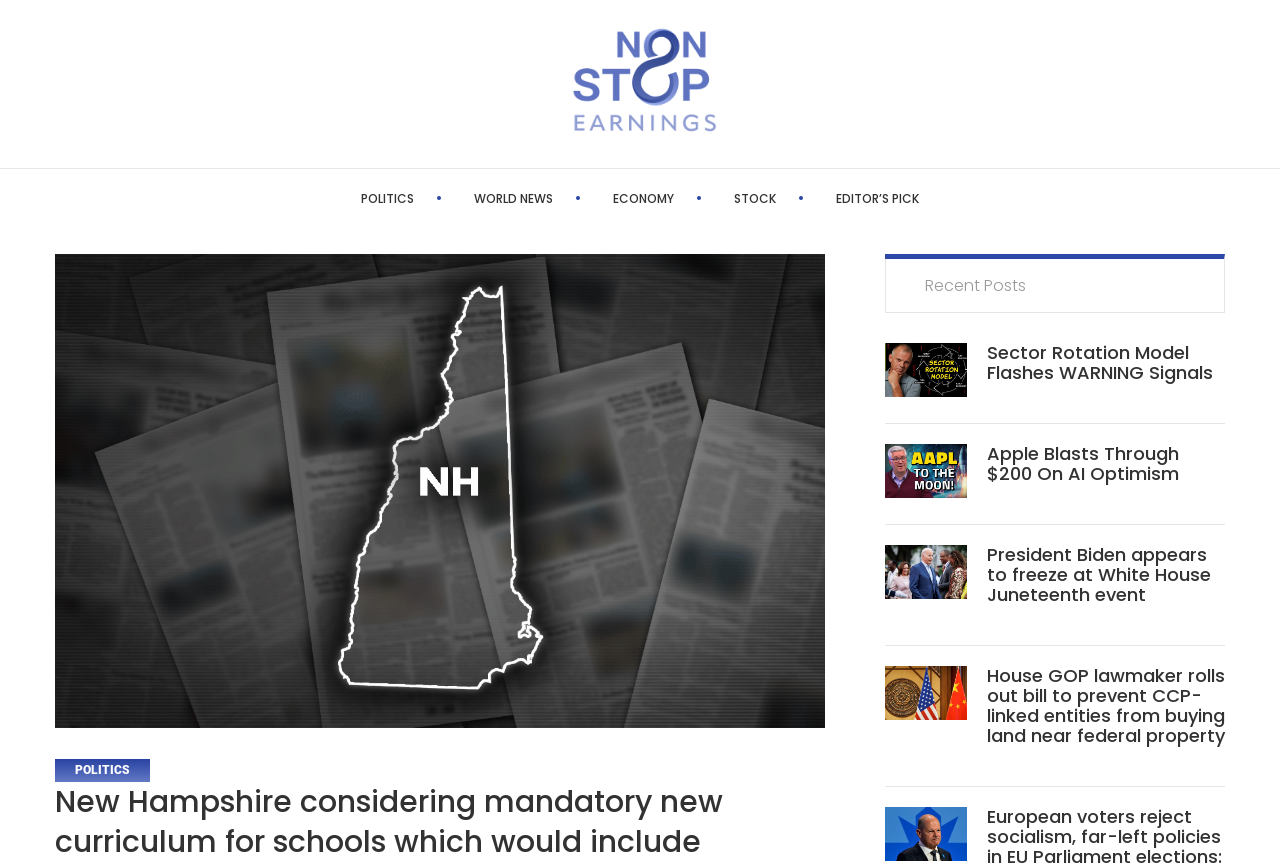Please answer the following question using a single word or phrase: What is the position of the 'Logo' image on the webpage?

Top-left